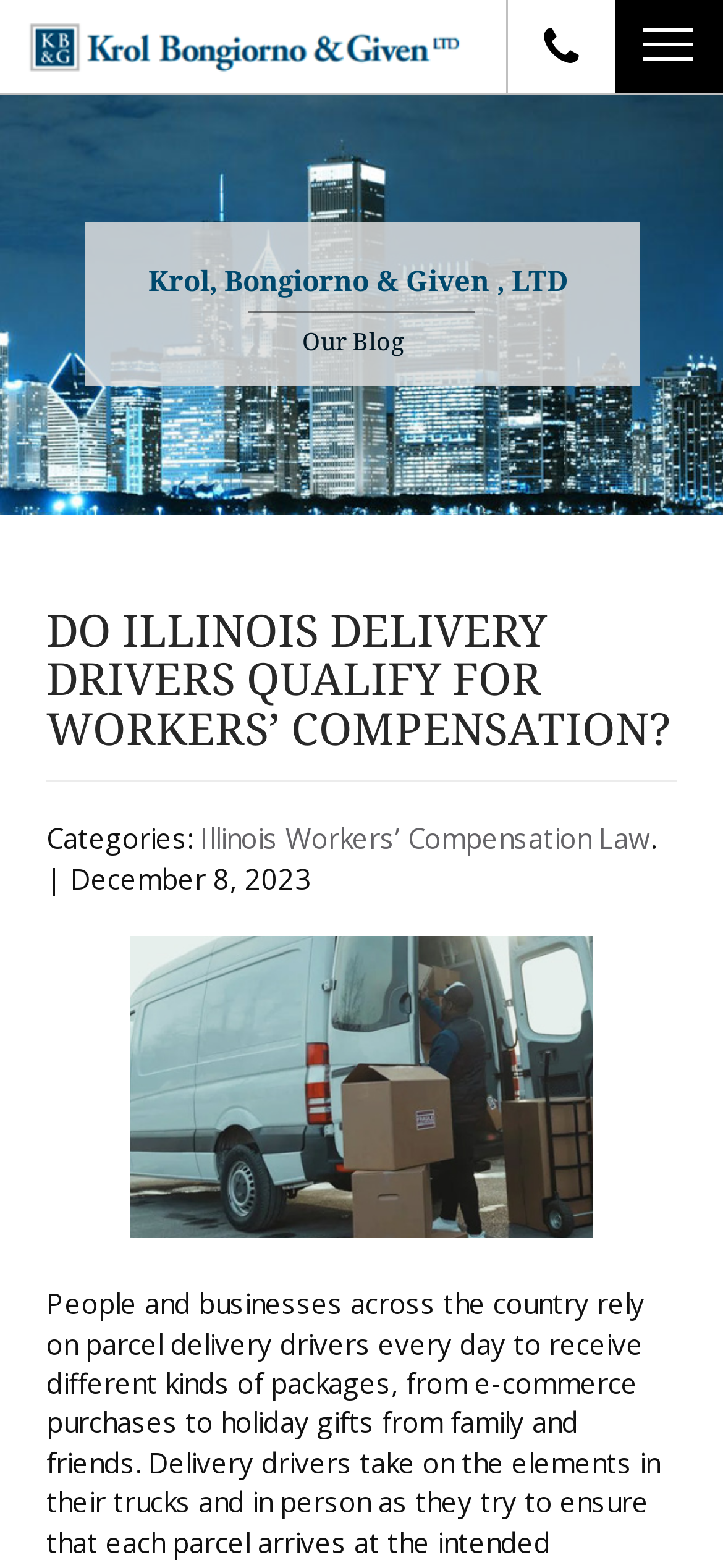Identify the bounding box coordinates of the section to be clicked to complete the task described by the following instruction: "learn about your rights". The coordinates should be four float numbers between 0 and 1, formatted as [left, top, right, bottom].

[0.205, 0.16, 0.531, 0.186]